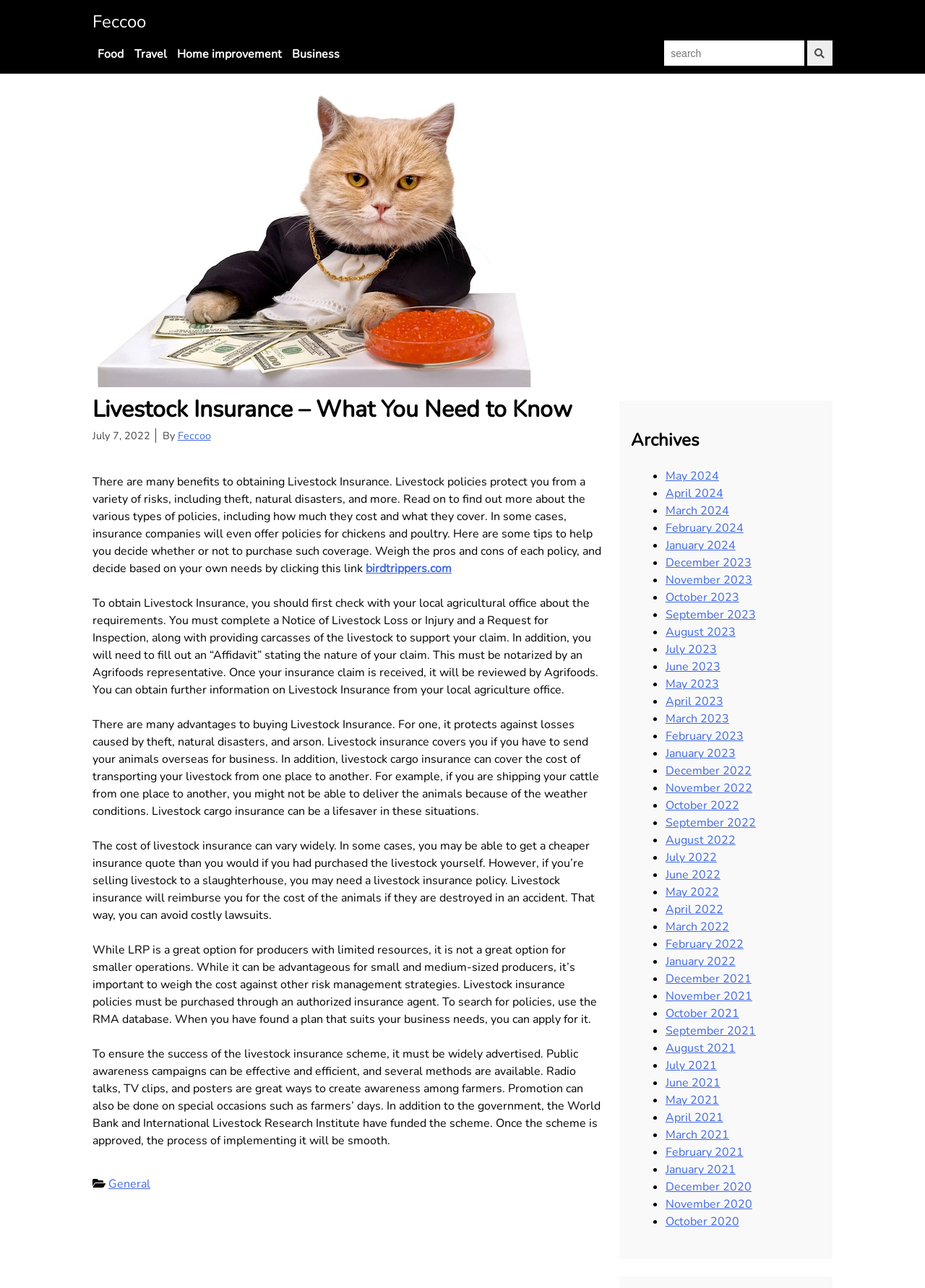Given the element description, predict the bounding box coordinates in the format (top-left x, top-left y, bottom-right x, bottom-right y). Make sure all values are between 0 and 1. Here is the element description: parent_node: Search for: name="s" placeholder="search"

[0.718, 0.031, 0.869, 0.051]